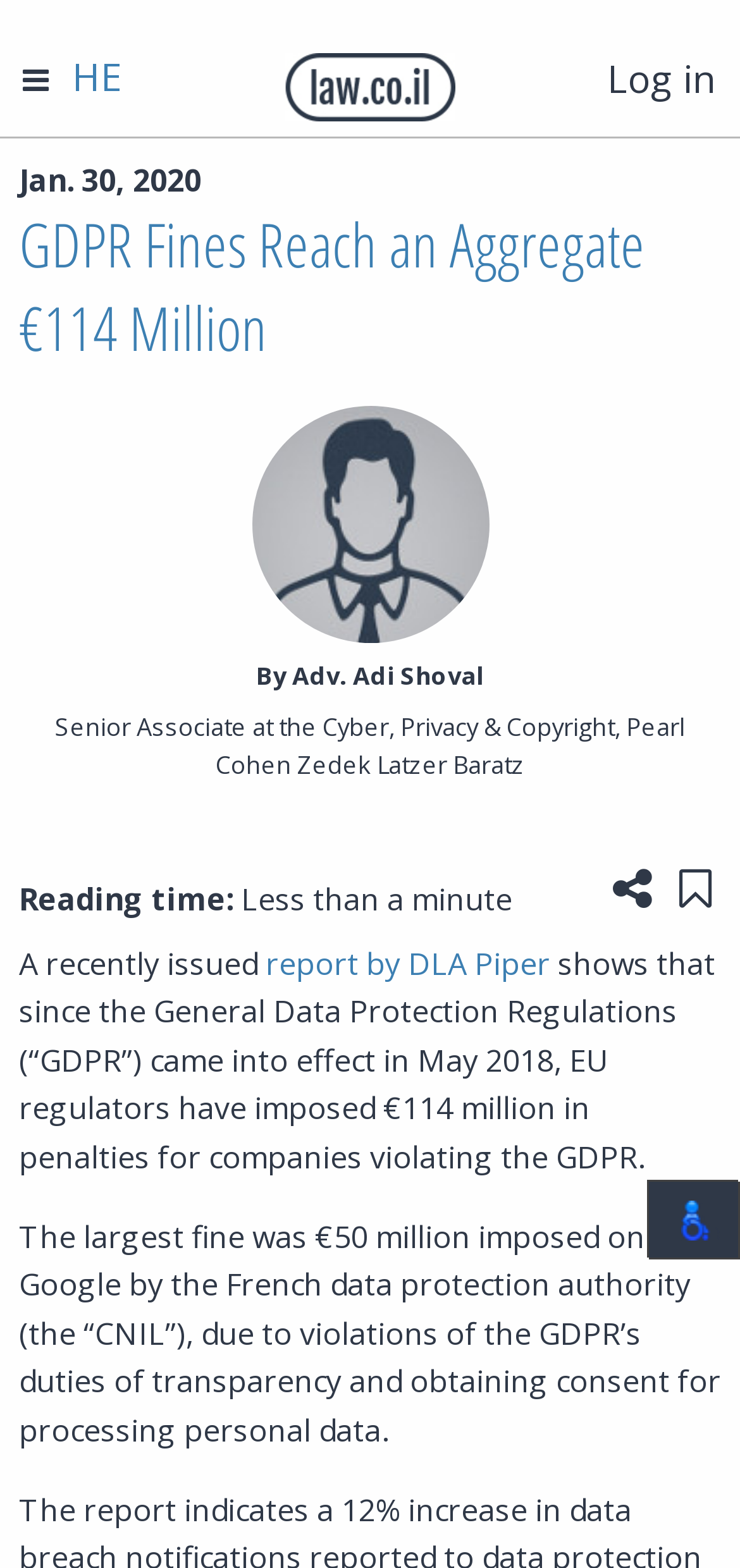Answer the question briefly using a single word or phrase: 
What is the date of the article?

Jan. 30, 2020